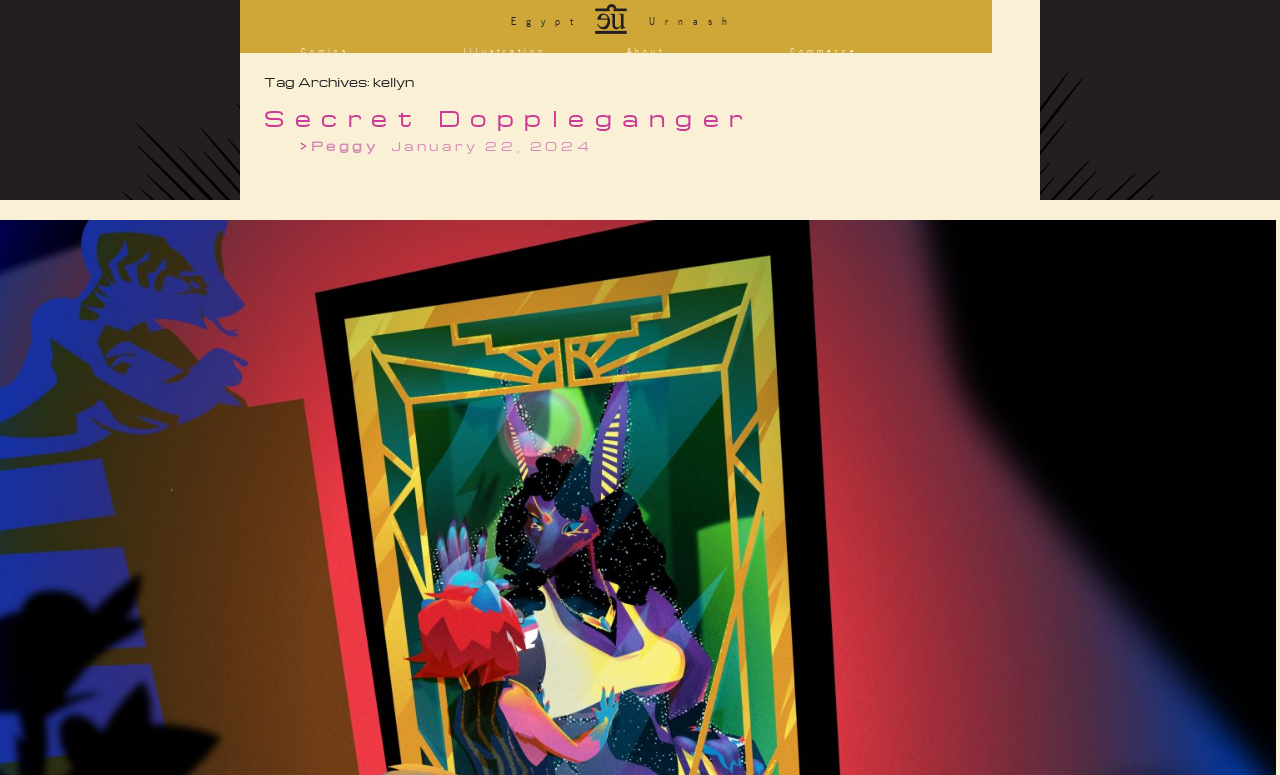Determine the bounding box coordinates of the section I need to click to execute the following instruction: "View Comics". Provide the coordinates as four float numbers between 0 and 1, i.e., [left, top, right, bottom].

[0.235, 0.057, 0.273, 0.072]